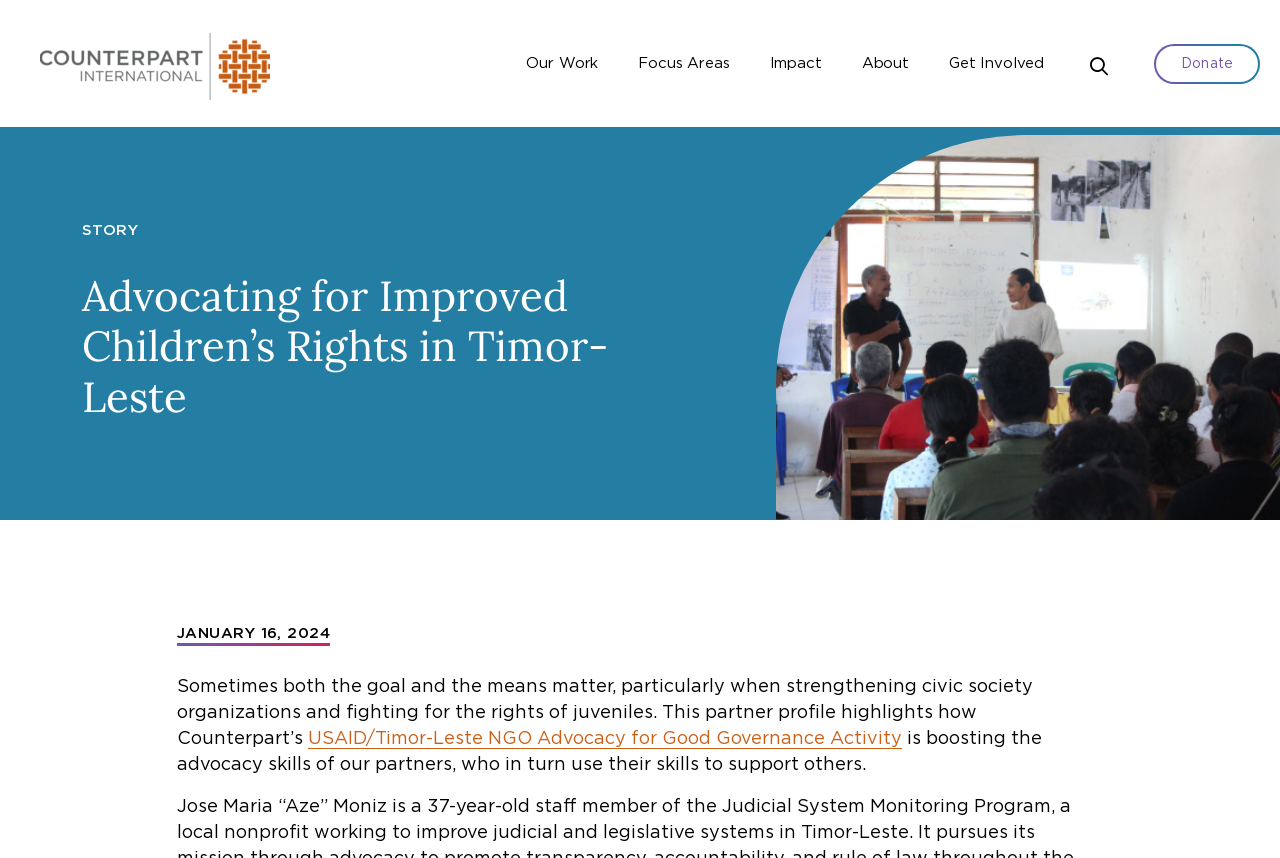Extract the bounding box coordinates for the described element: "Get Involved". The coordinates should be represented as four float numbers between 0 and 1: [left, top, right, bottom].

[0.726, 0.035, 0.831, 0.113]